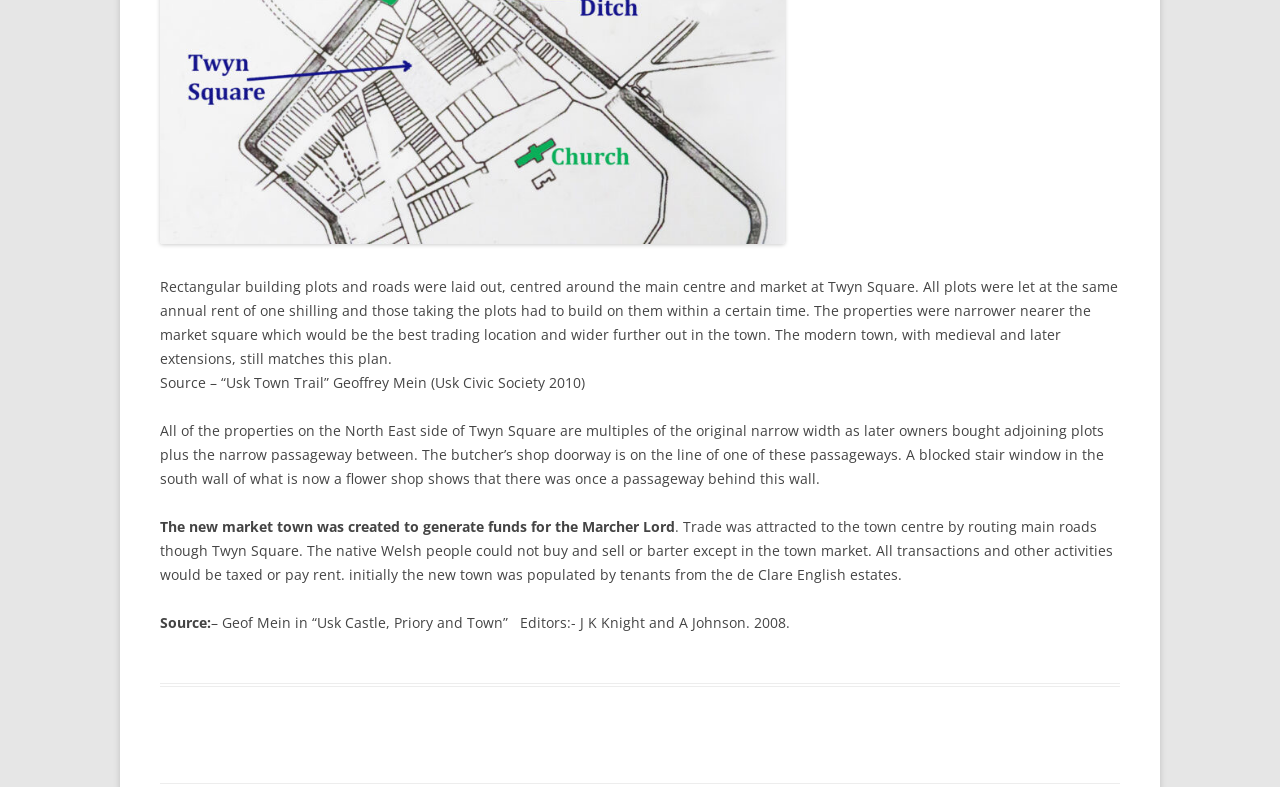Ascertain the bounding box coordinates for the UI element detailed here: "Corporate Membership". The coordinates should be provided as [left, top, right, bottom] with each value being a float between 0 and 1.

None